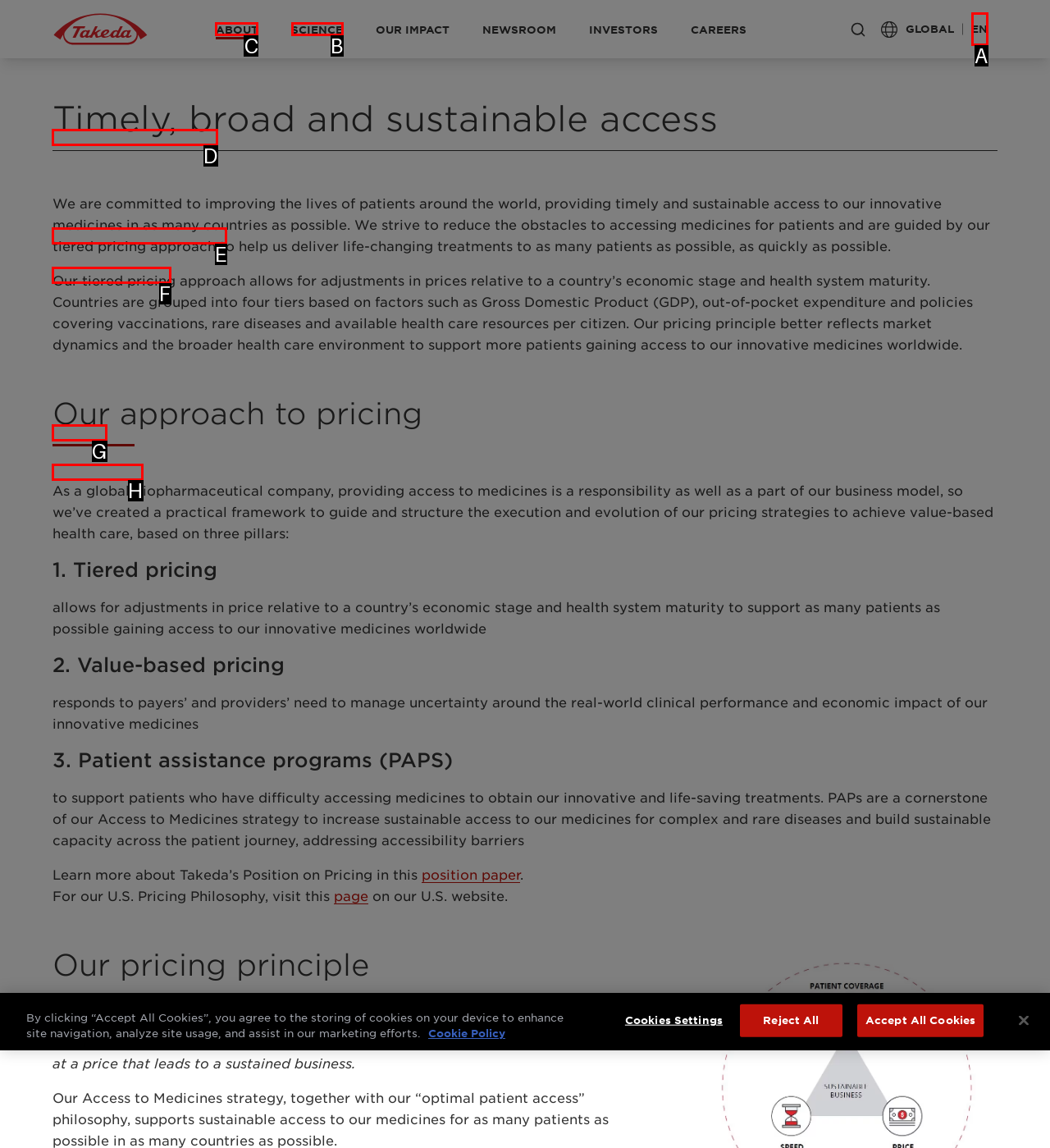Determine the letter of the element I should select to fulfill the following instruction: Click the 'ABOUT' button. Just provide the letter.

C